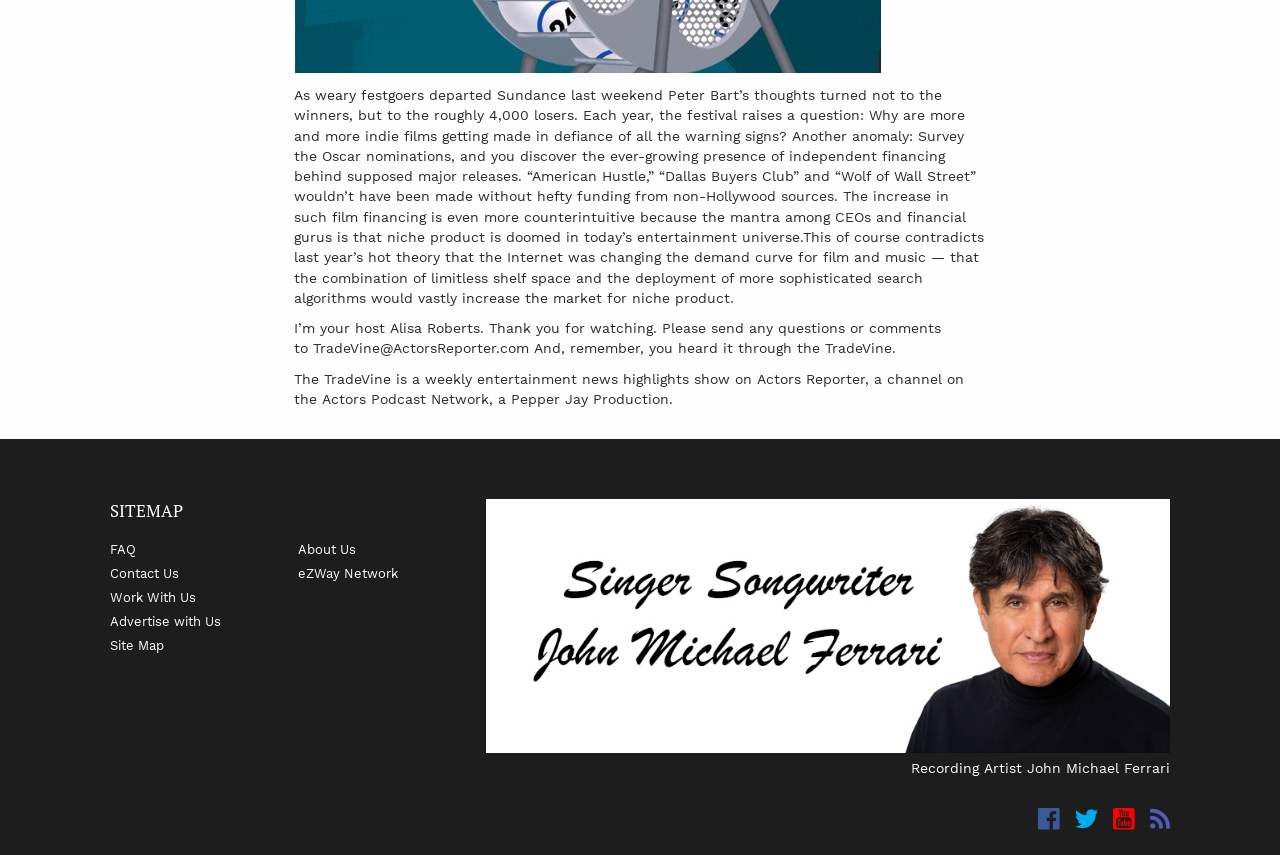Pinpoint the bounding box coordinates of the element you need to click to execute the following instruction: "Click on FAQ". The bounding box should be represented by four float numbers between 0 and 1, in the format [left, top, right, bottom].

[0.086, 0.624, 0.202, 0.65]